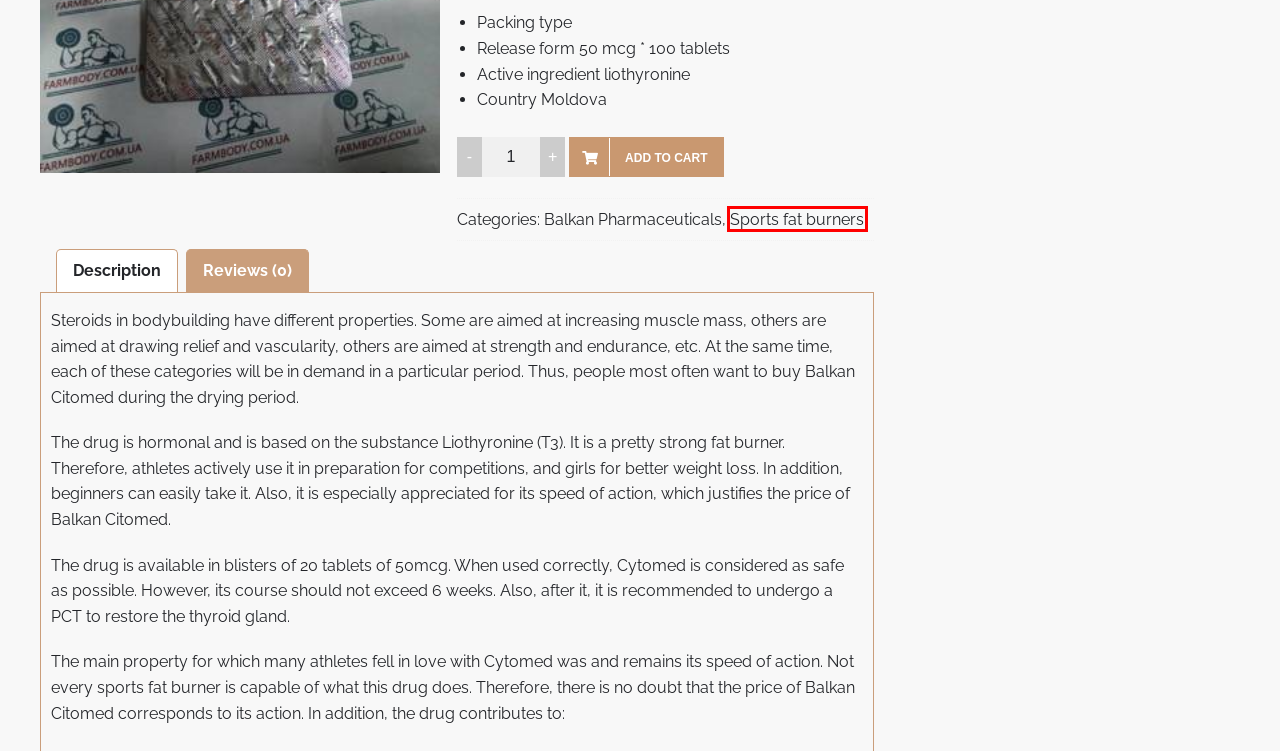You have a screenshot of a webpage with a red rectangle bounding box. Identify the best webpage description that corresponds to the new webpage after clicking the element within the red bounding box. Here are the candidates:
A. Contacts -
B. Delivery -
C. Buy Balkan Pharmaceuticals - Balkan Pharmaceuticals price the best USA
D. My account -
E. Buy Sports fat burners - Sports fat burners price the best USA
F. Buy Vermodje Cytover in the USA Price 1280
G. Payment -
H. Cart -

E